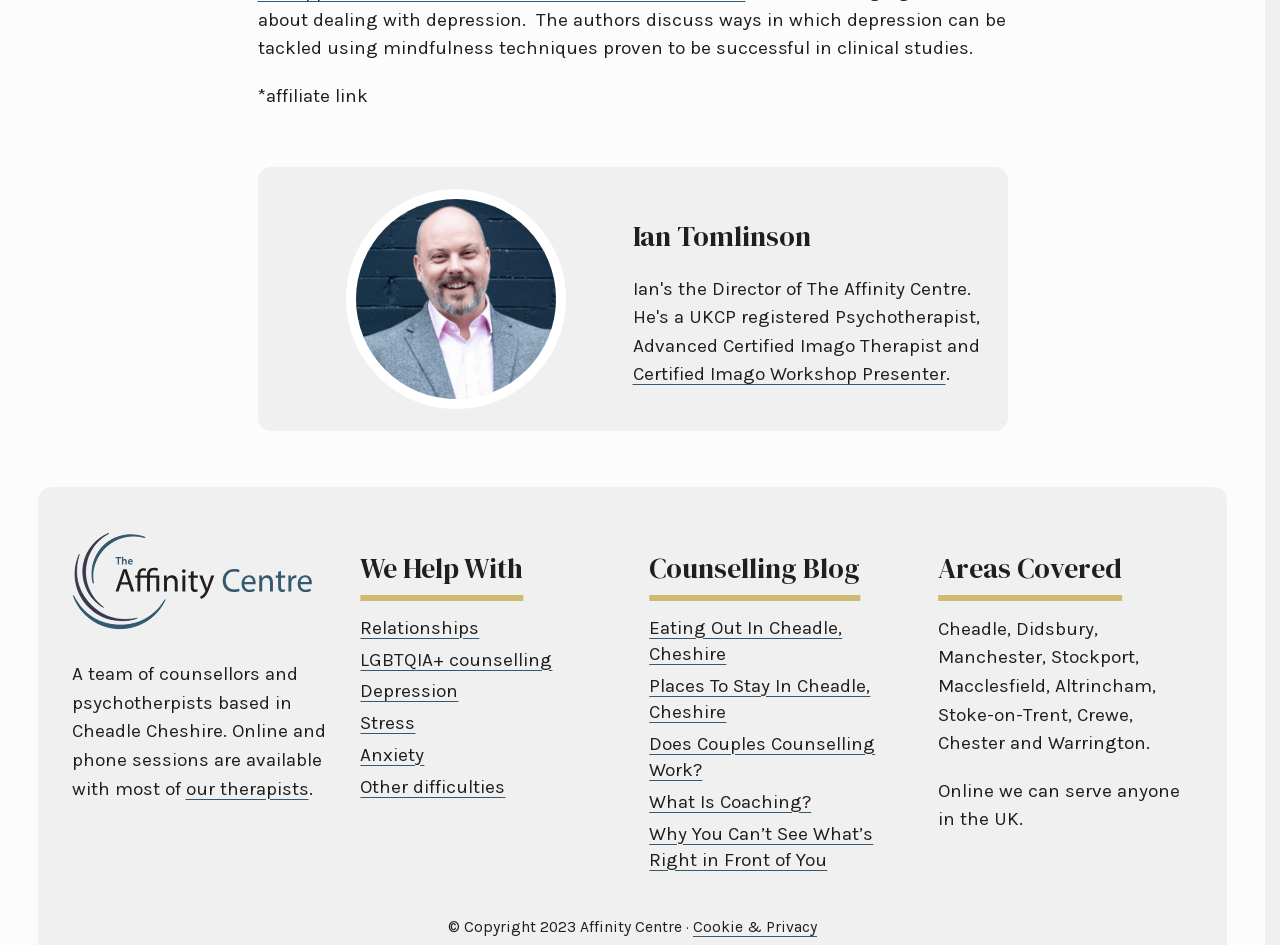Provide the bounding box coordinates in the format (top-left x, top-left y, bottom-right x, bottom-right y). All values are floating point numbers between 0 and 1. Determine the bounding box coordinate of the UI element described as: Other musics

None